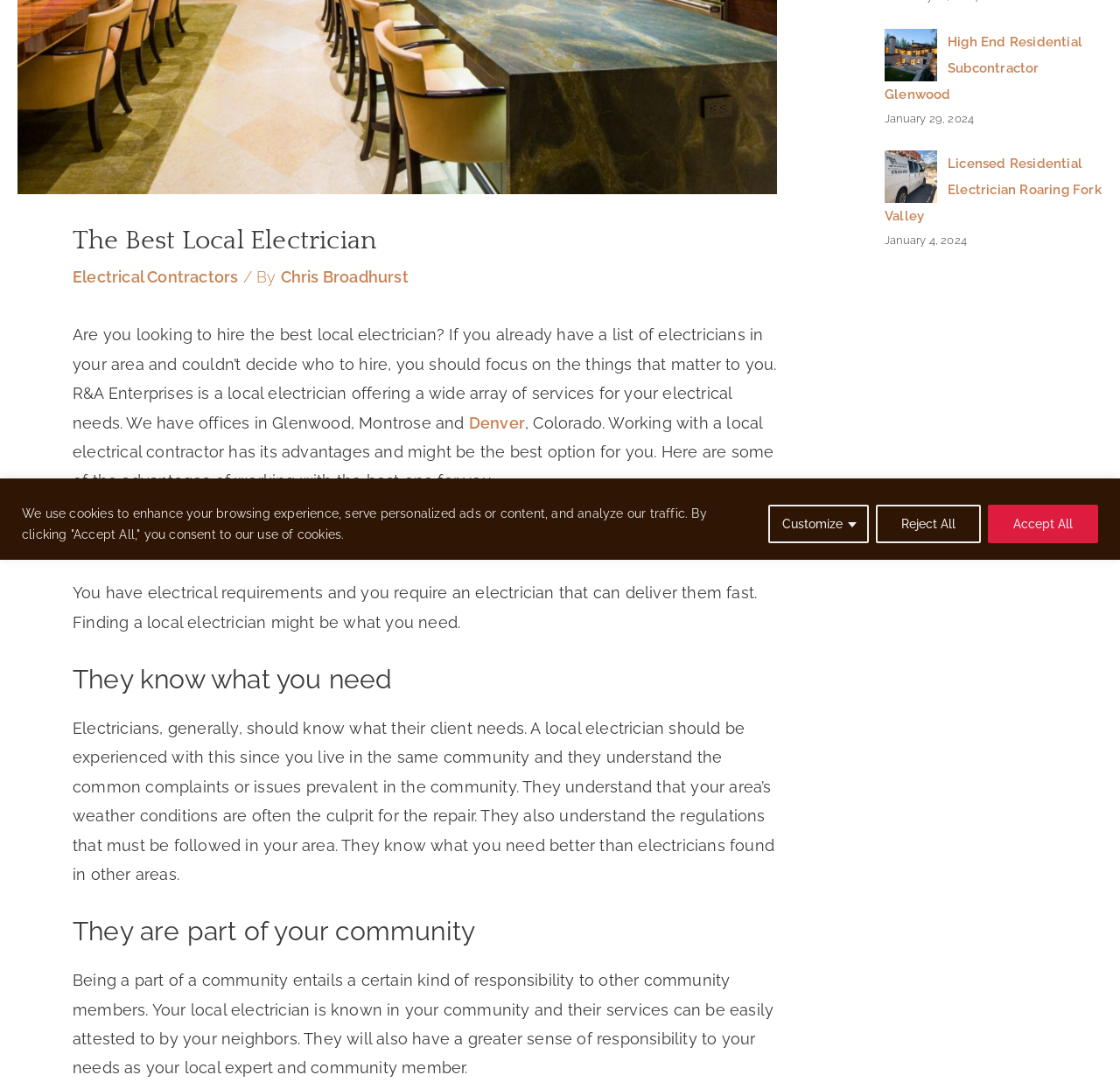Determine the bounding box coordinates of the UI element that matches the following description: "Customize". The coordinates should be four float numbers between 0 and 1 in the format [left, top, right, bottom].

[0.686, 0.466, 0.776, 0.502]